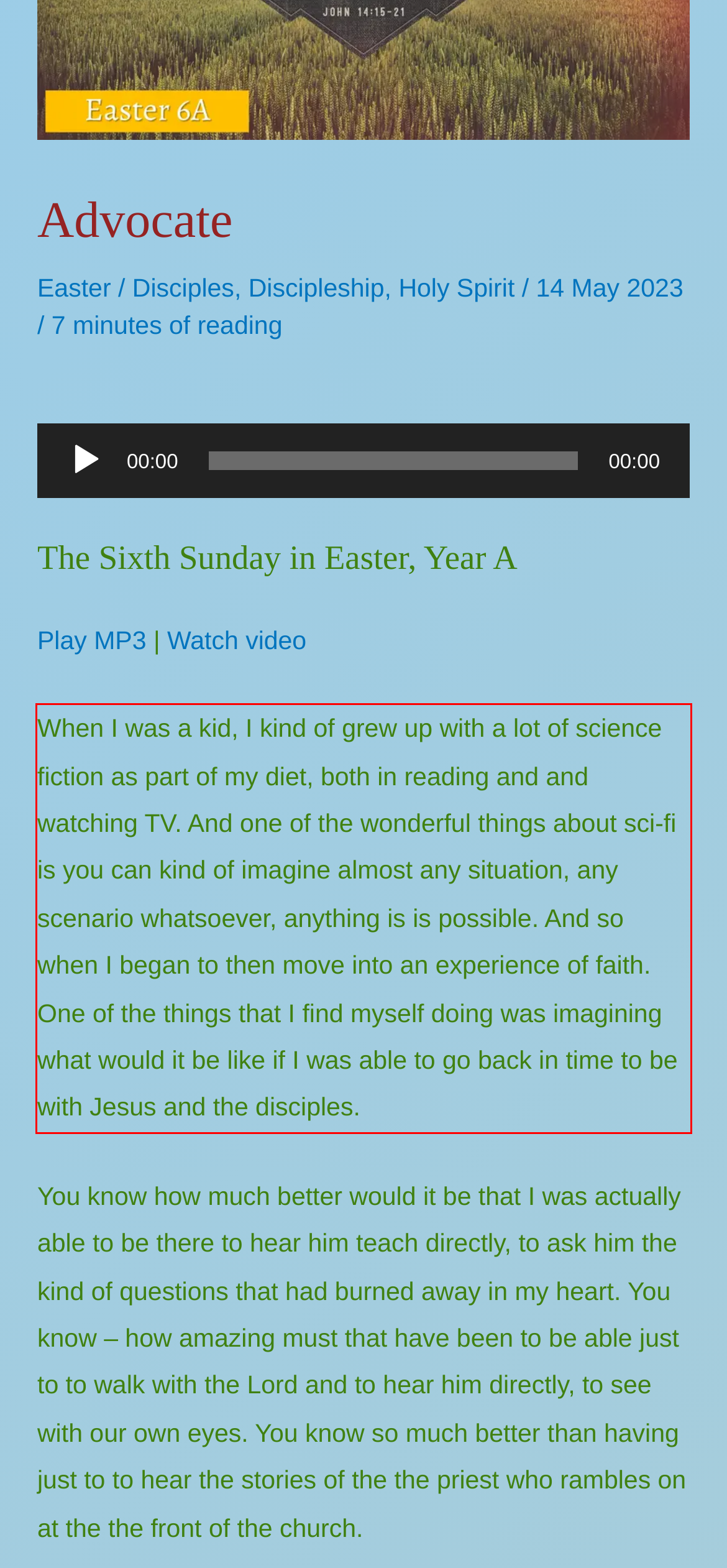Look at the provided screenshot of the webpage and perform OCR on the text within the red bounding box.

When I was a kid, I kind of grew up with a lot of science fiction as part of my diet, both in reading and and watching TV. And one of the wonderful things about sci-fi is you can kind of imagine almost any situation, any scenario whatsoever, anything is is possible. And so when I began to then move into an experience of faith. One of the things that I find myself doing was imagining what would it be like if I was able to go back in time to be with Jesus and the disciples.